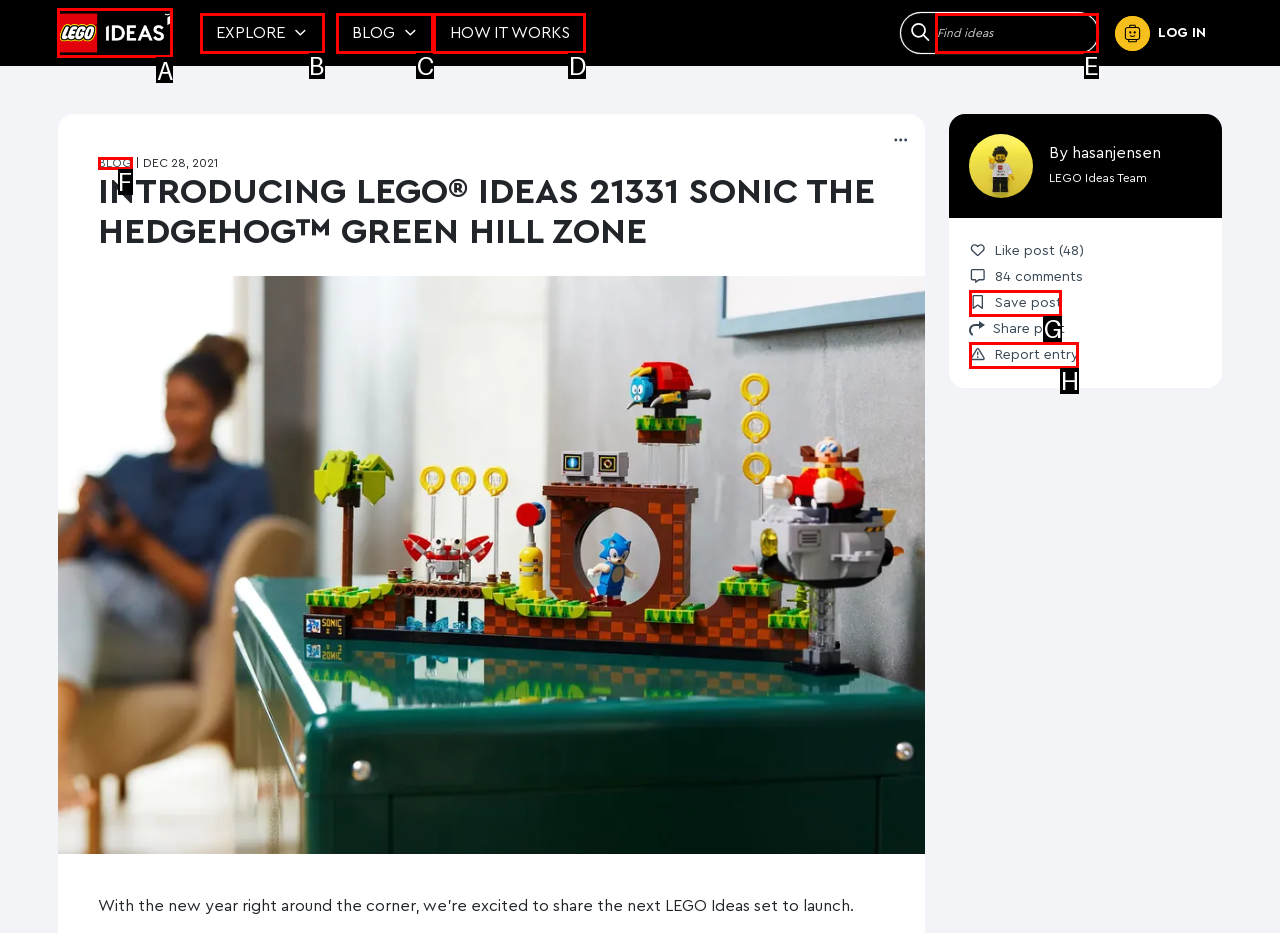Which option should I select to accomplish the task: Click the LEGO IDEAS Logo? Respond with the corresponding letter from the given choices.

A